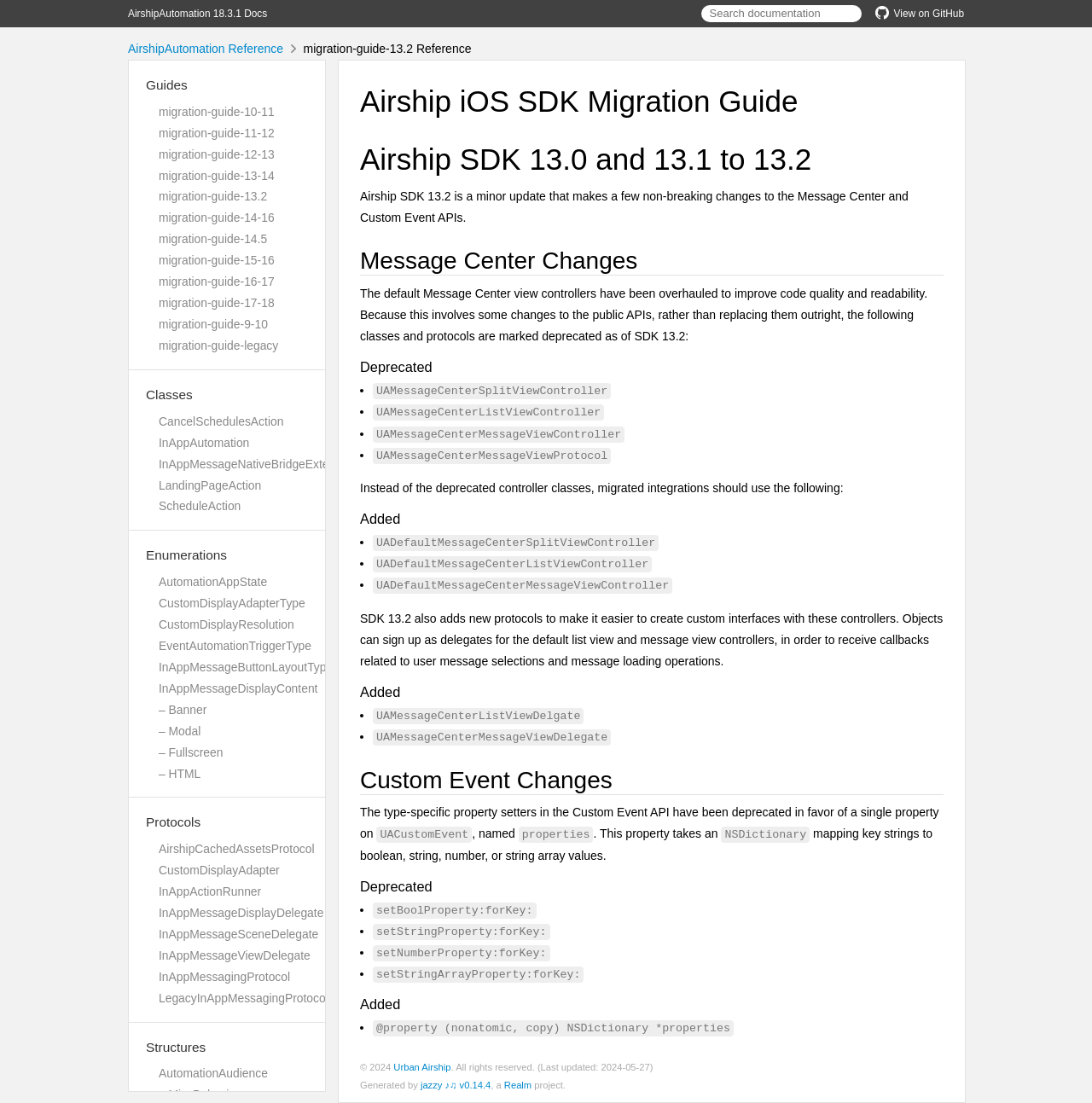Please determine the bounding box coordinates of the element's region to click for the following instruction: "View AirshipAutomation 18.3.1 Docs".

[0.117, 0.007, 0.245, 0.018]